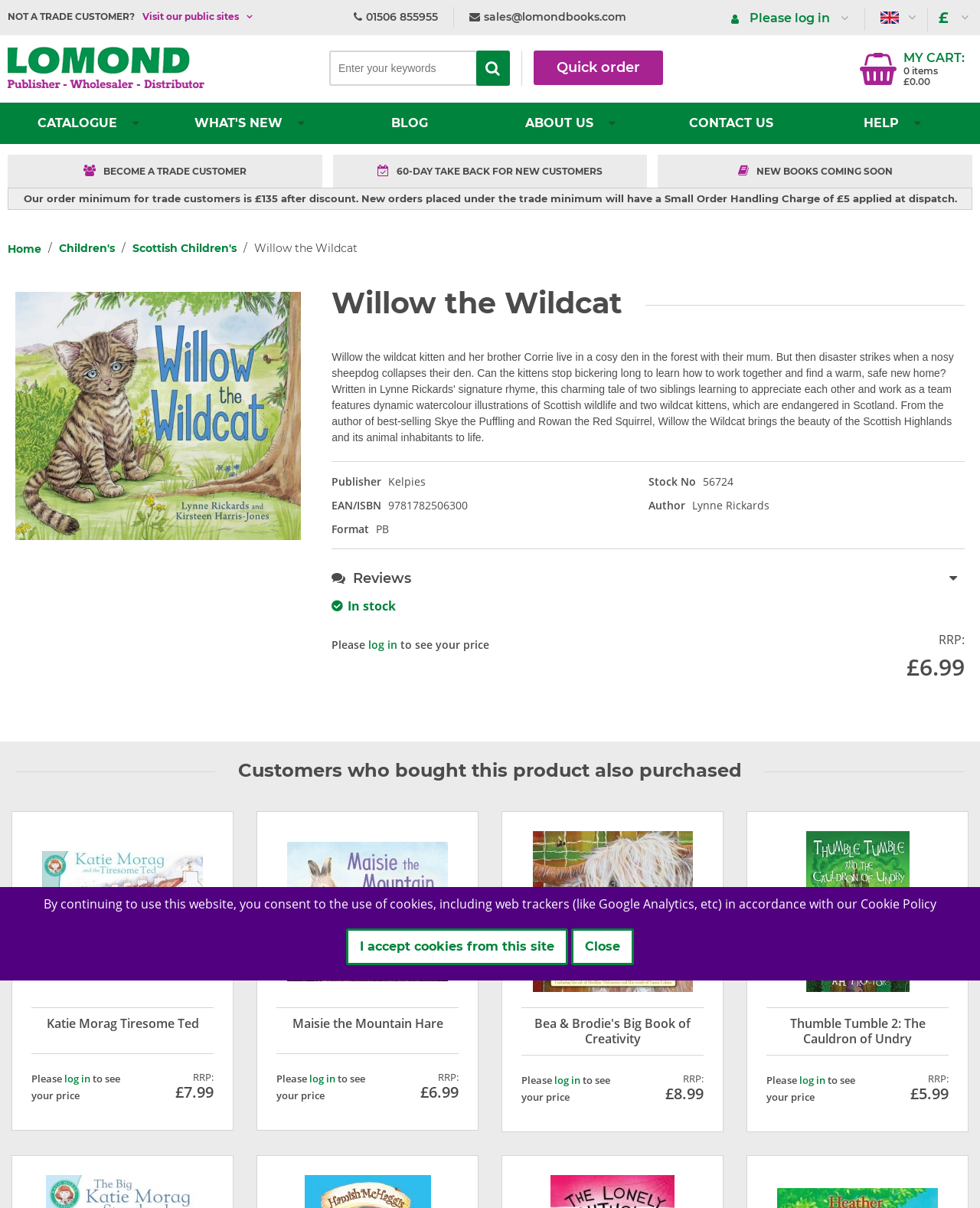Find the bounding box coordinates for the HTML element described in this sentence: "Home". Provide the coordinates as four float numbers between 0 and 1, in the format [left, top, right, bottom].

[0.008, 0.201, 0.042, 0.212]